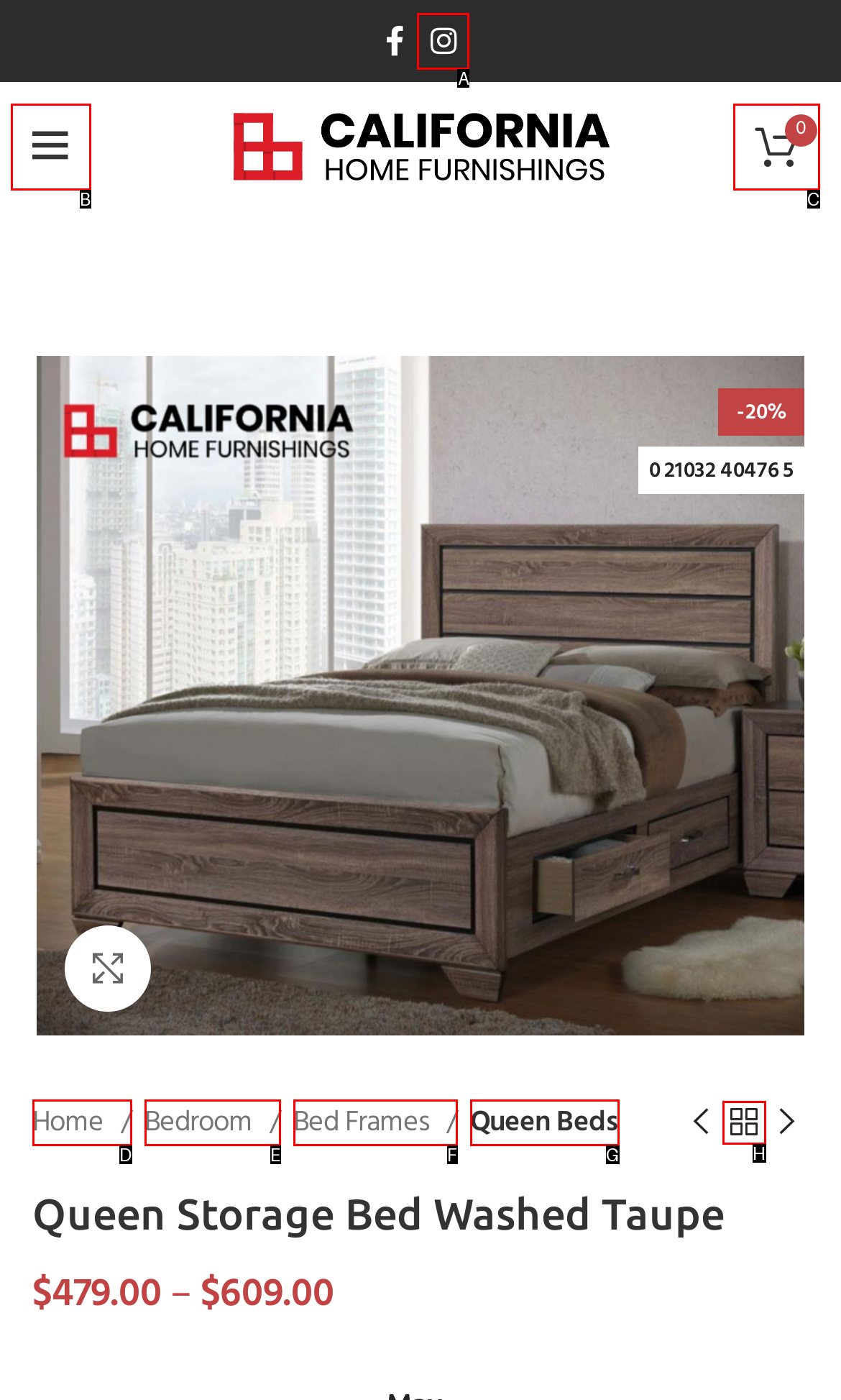From the provided choices, determine which option matches the description: Queen Beds. Respond with the letter of the correct choice directly.

G